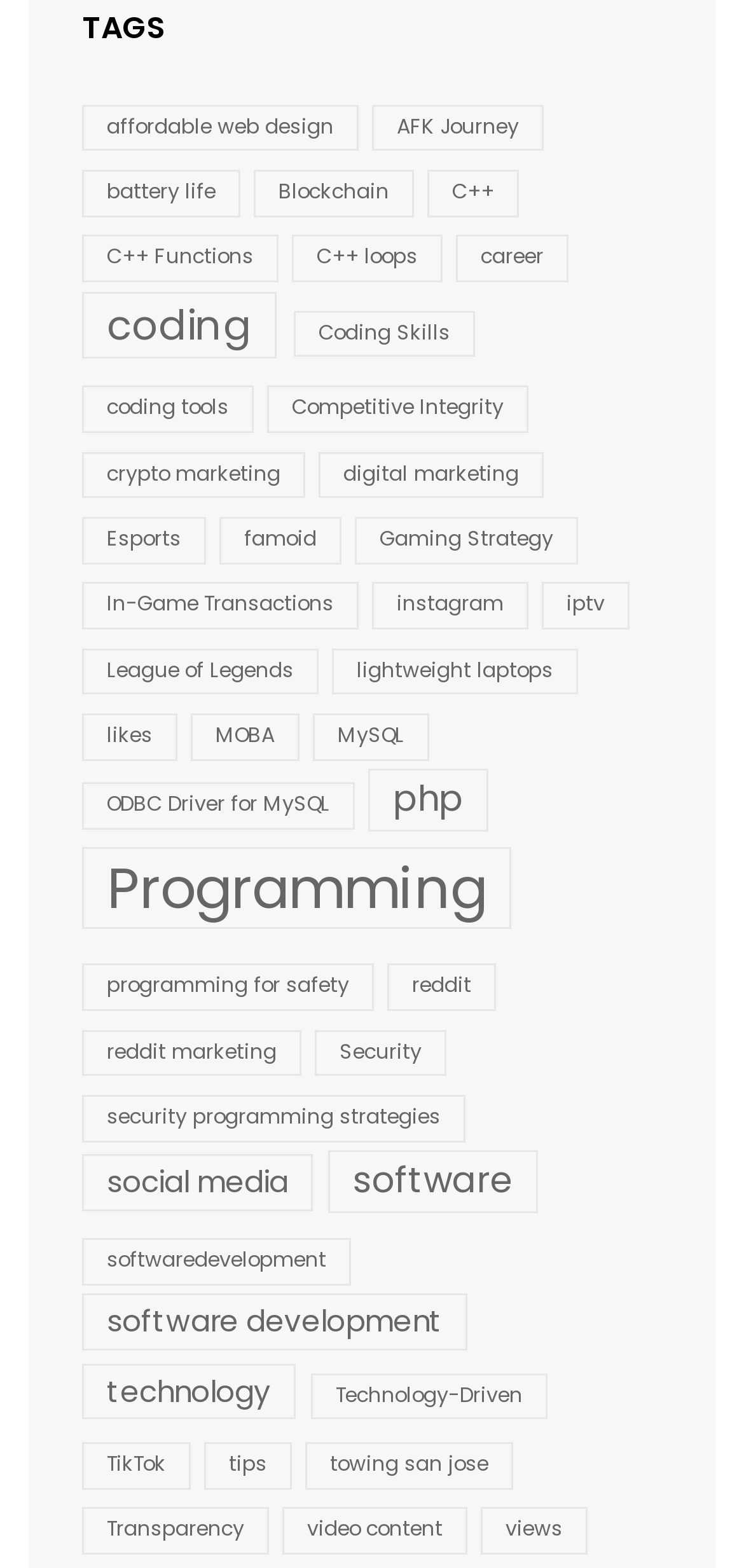Find the bounding box coordinates for the UI element that matches this description: "likes".

[0.11, 0.455, 0.238, 0.485]